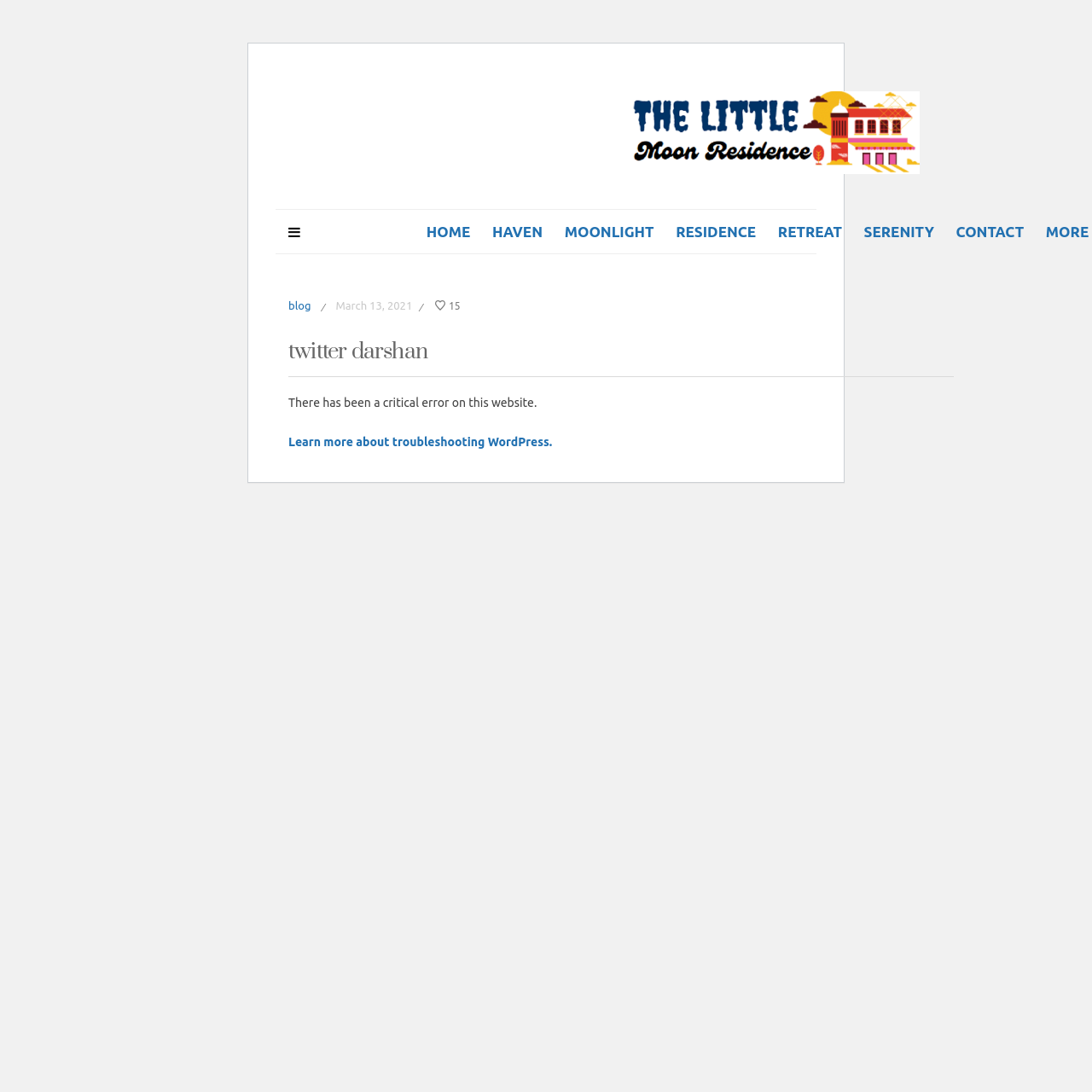Identify the bounding box for the element characterized by the following description: "alt="The Little Moon Residence"".

[0.577, 0.084, 0.842, 0.16]